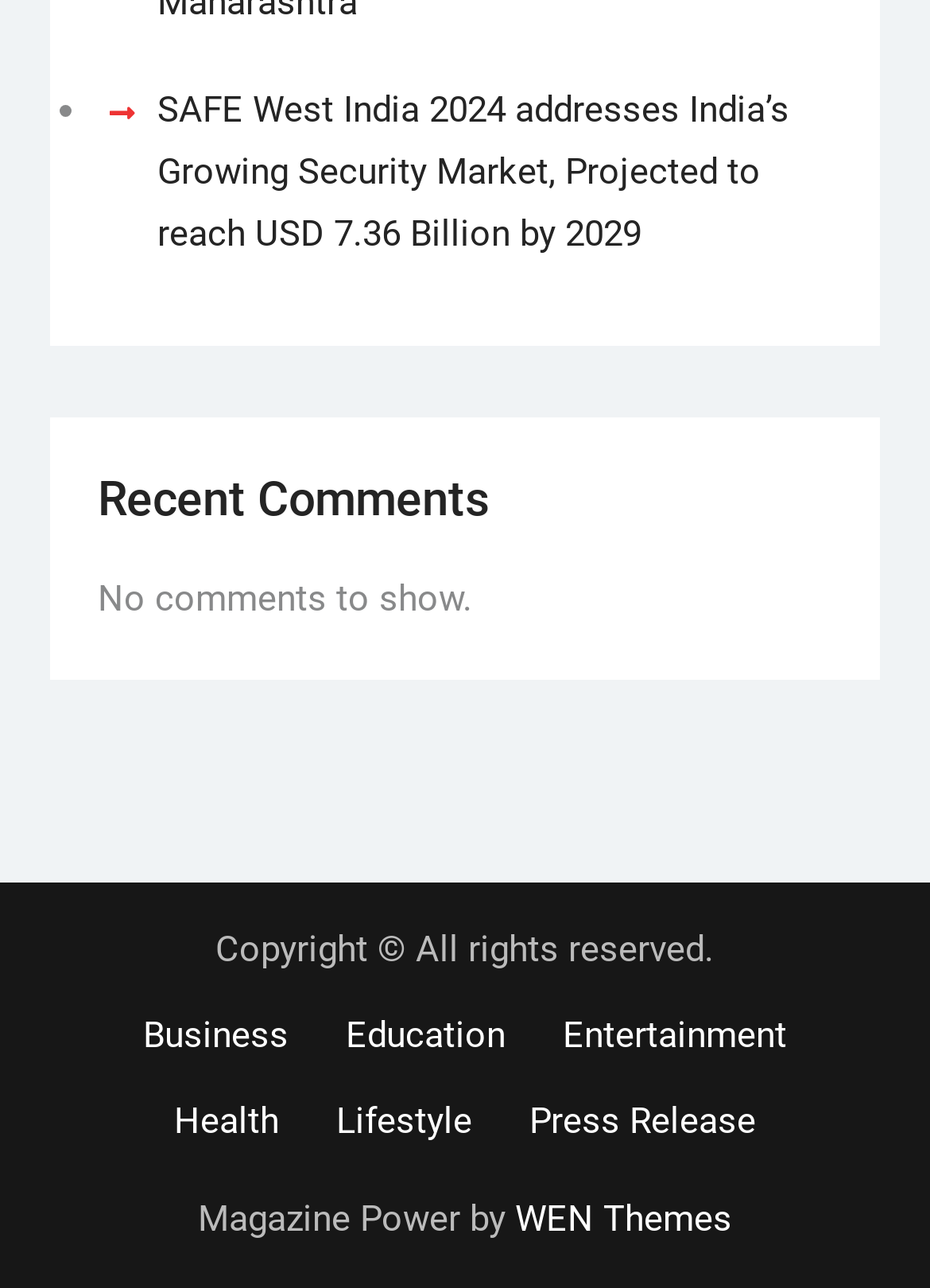Determine the bounding box coordinates of the element's region needed to click to follow the instruction: "View Business news". Provide these coordinates as four float numbers between 0 and 1, formatted as [left, top, right, bottom].

[0.128, 0.77, 0.336, 0.837]